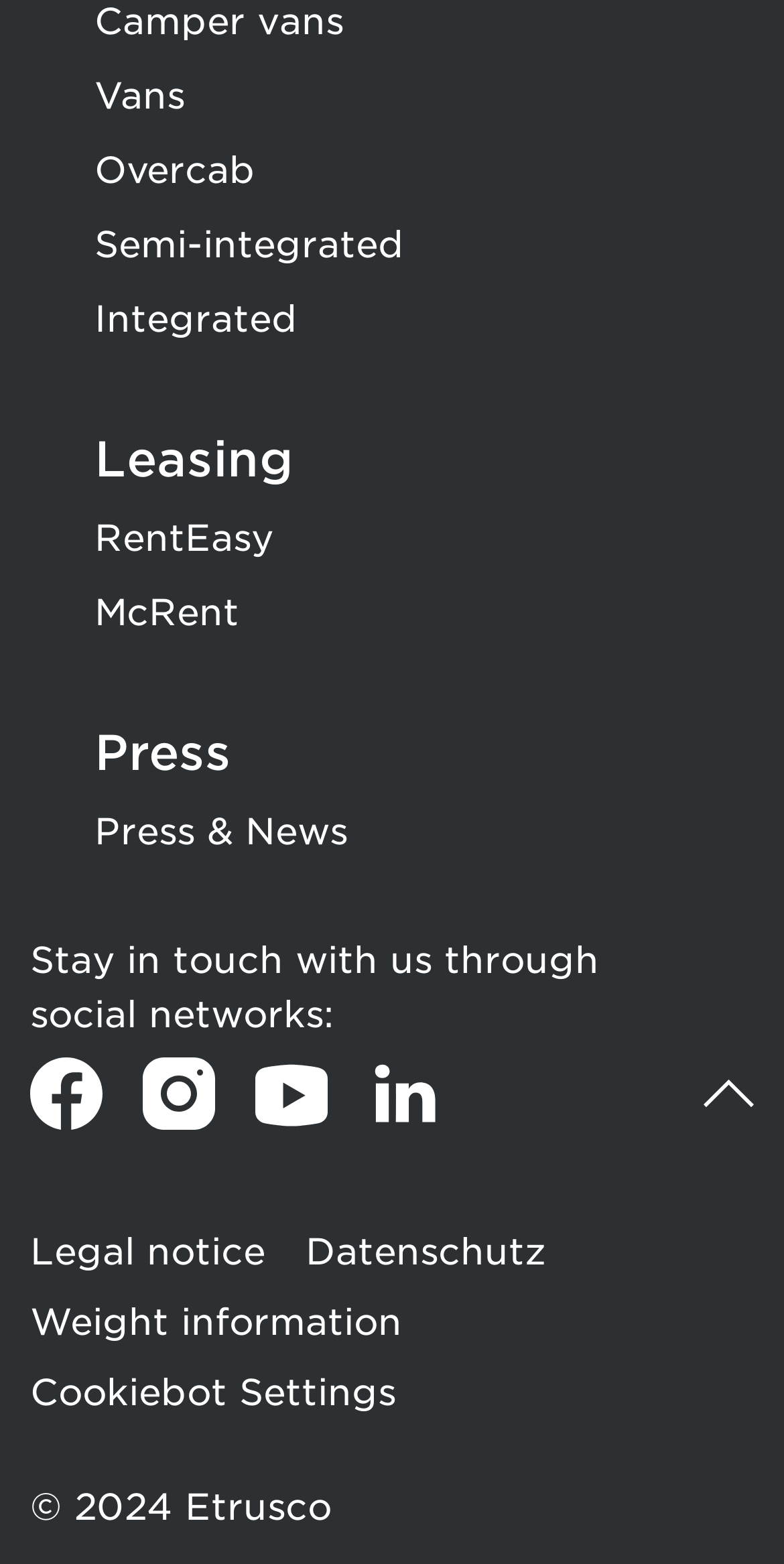Based on the image, provide a detailed response to the question:
What type of information is provided in the 'Press' section?

The 'Press' section on the webpage provides information about Press & News, which suggests that this section is dedicated to providing news and updates about the company or its activities.